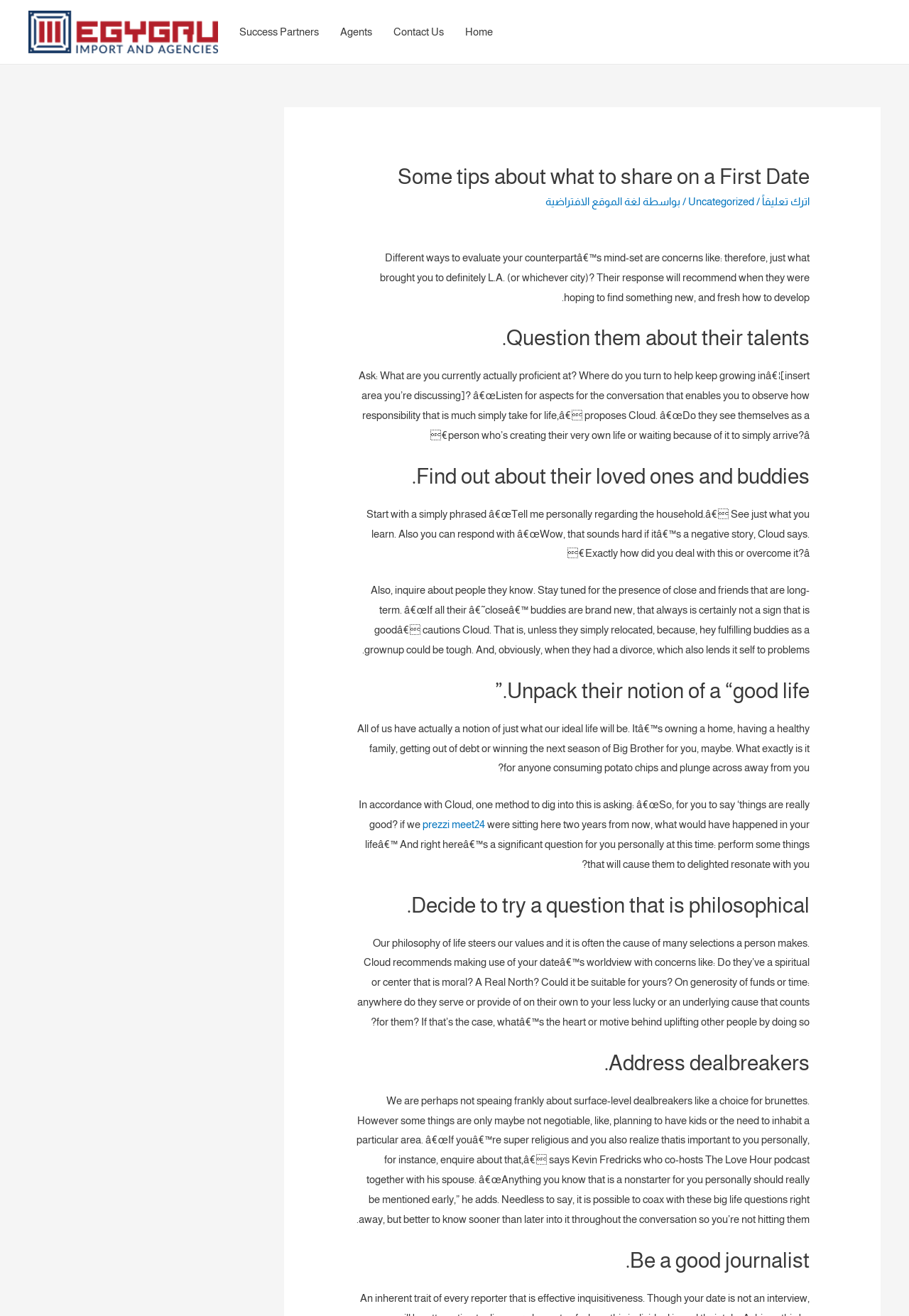Please identify the bounding box coordinates of the element that needs to be clicked to perform the following instruction: "Read the post 'Older Mix – Space Night'".

None